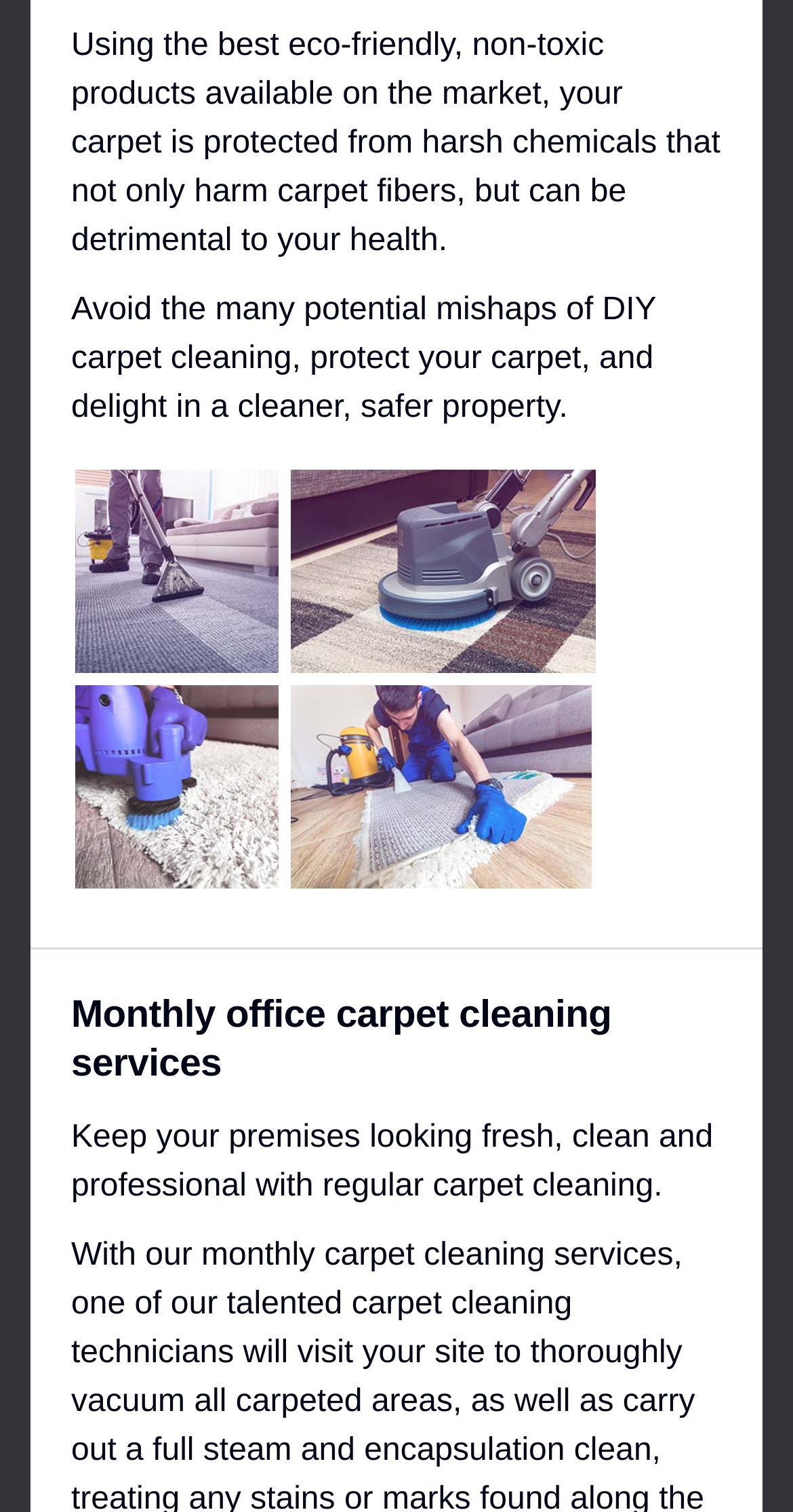What is the target audience for the monthly office carpet cleaning service?
Refer to the image and answer the question using a single word or phrase.

Office premises